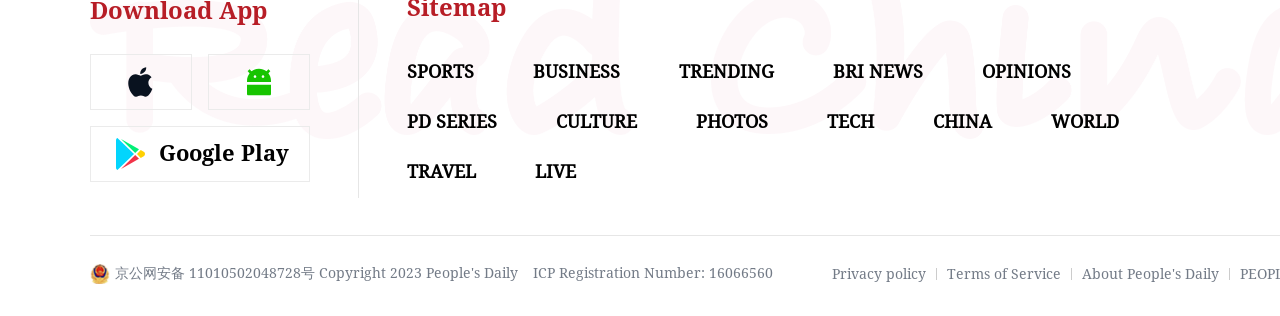Using the description: "Terms of Service", determine the UI element's bounding box coordinates. Ensure the coordinates are in the format of four float numbers between 0 and 1, i.e., [left, top, right, bottom].

[0.74, 0.842, 0.829, 0.892]